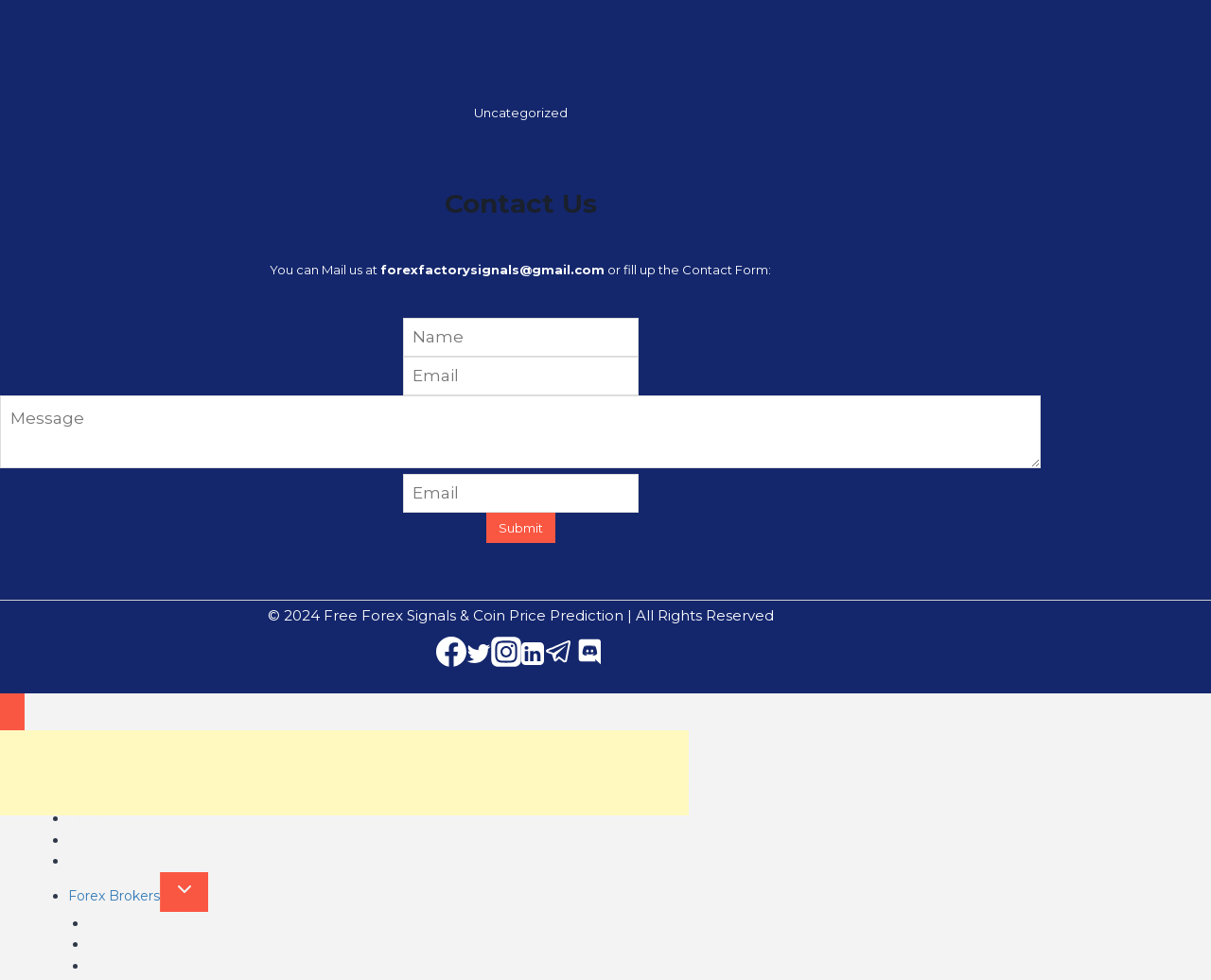Find the bounding box coordinates of the UI element according to this description: "Expand child menuExpand".

[0.132, 0.89, 0.172, 0.931]